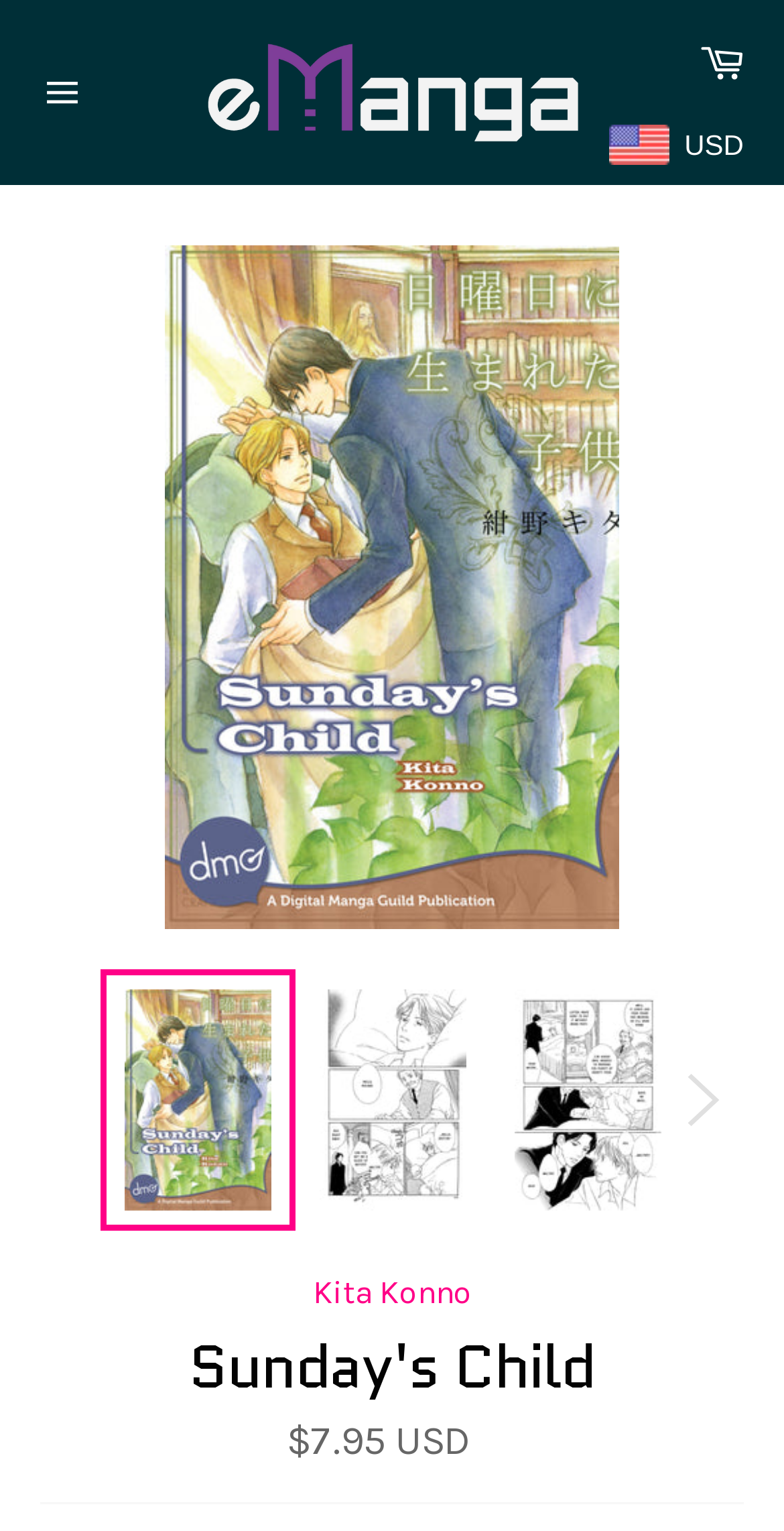Please provide a brief answer to the following inquiry using a single word or phrase:
What is the price of the manga?

$7.95 USD